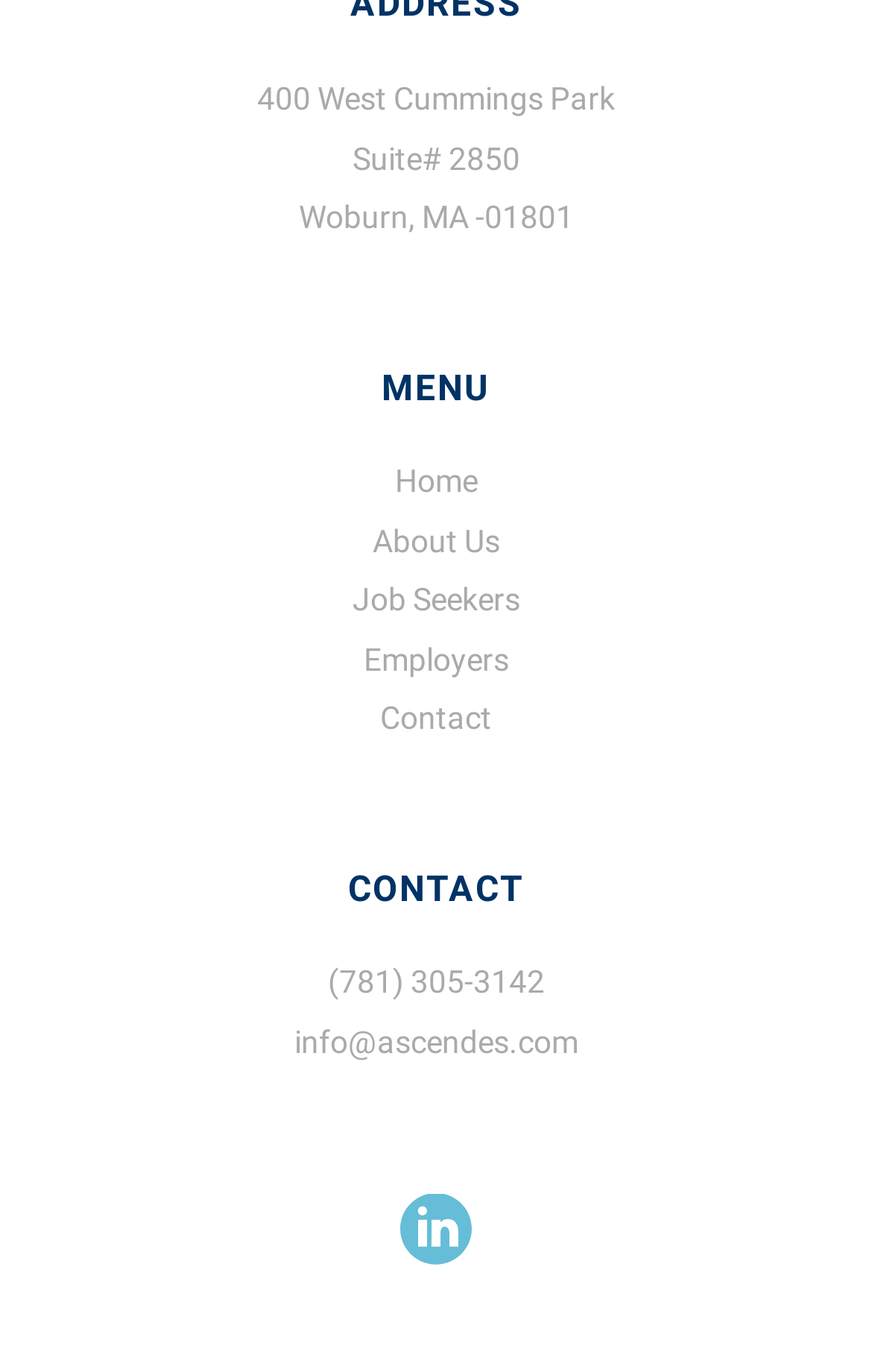Provide the bounding box coordinates of the HTML element this sentence describes: "parent_node: Welcome to LeapFrog aria-label="Close"". The bounding box coordinates consist of four float numbers between 0 and 1, i.e., [left, top, right, bottom].

None